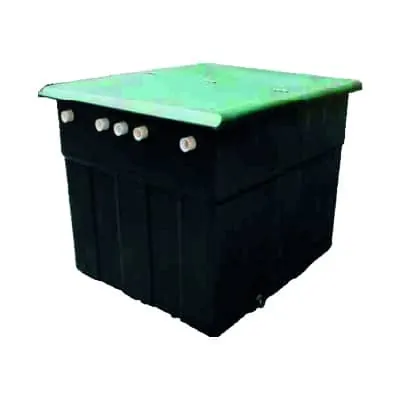Give a thorough caption for the picture.

The image showcases the MIB Series Underground Filtration System, designed by Minder Water Industries. This robust unit features a durable black structure with a green lid, engineered for efficient and easy installation as a replacement for traditional underground concrete plant rooms. The filtration system is equipped with multiple connection points, visible on the top surface, enabling seamless integration with existing plumbing. Constructed from high-quality fiberglass, it is built to withstand various weather conditions, ensuring longevity and reliability. This system is ideal for residential pool applications and supports additional features like a chlorine chemical feeder and automated pool chemistry control systems, highlighting its versatility and ease of use.